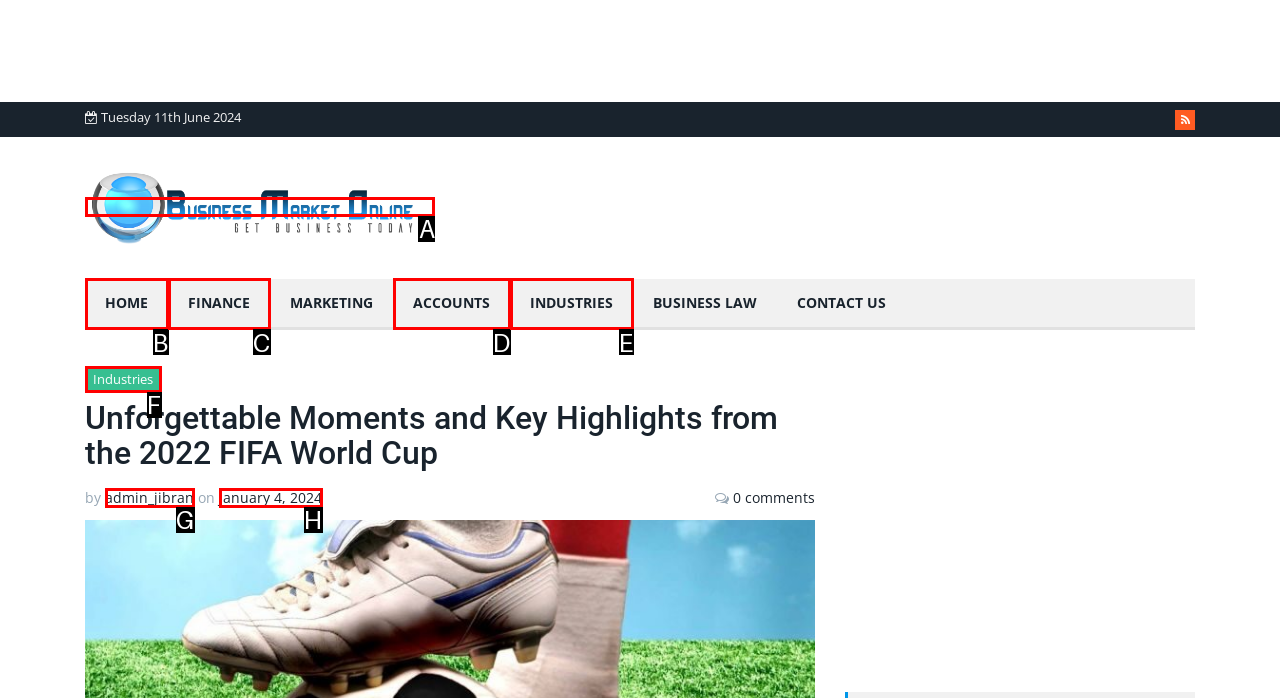Given the description: value="Search", identify the matching option. Answer with the corresponding letter.

None